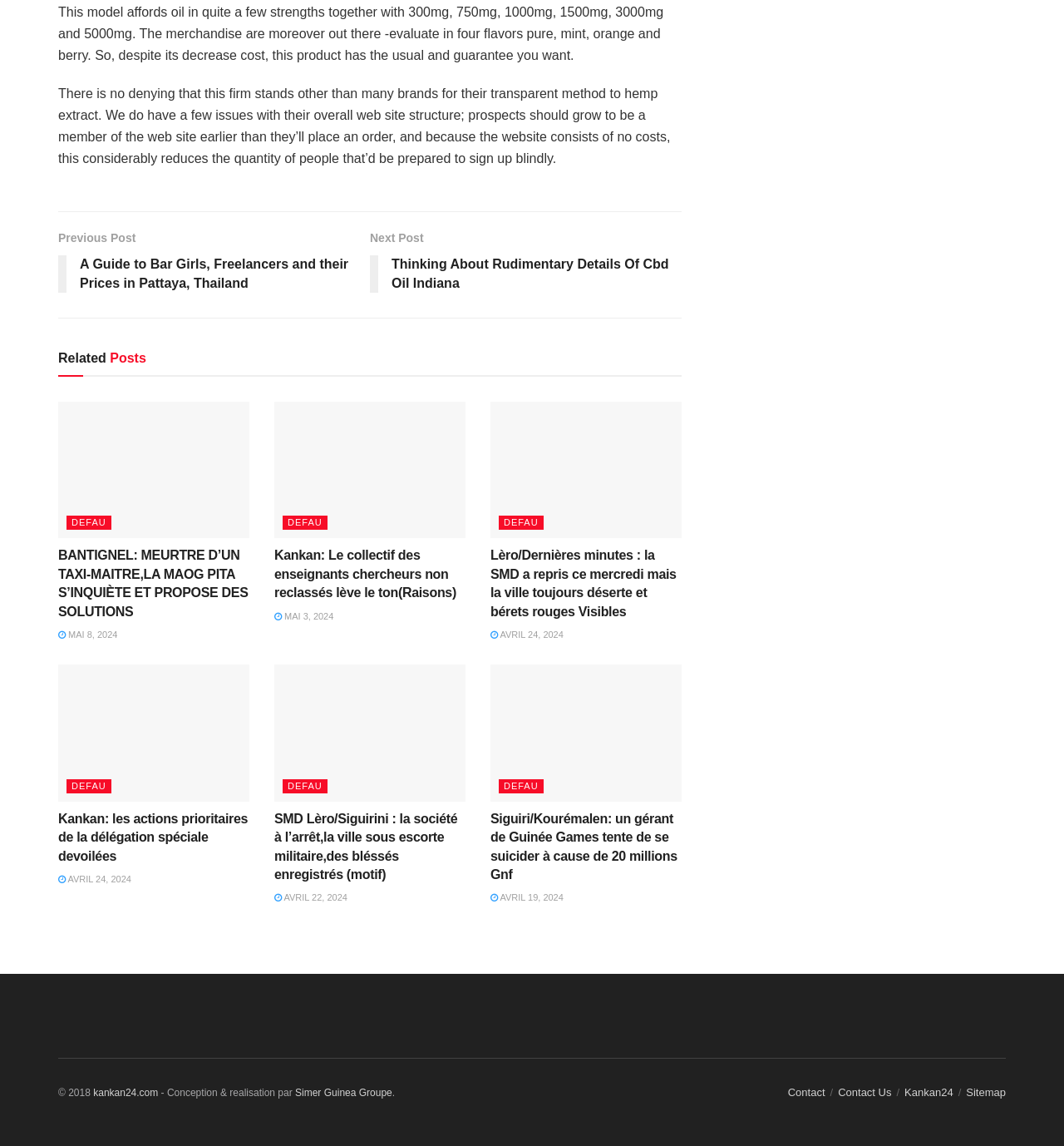Utilize the details in the image to give a detailed response to the question: What is the name of the website?

I found the name of the website in the footer section, where it is written as 'Kankan24'.